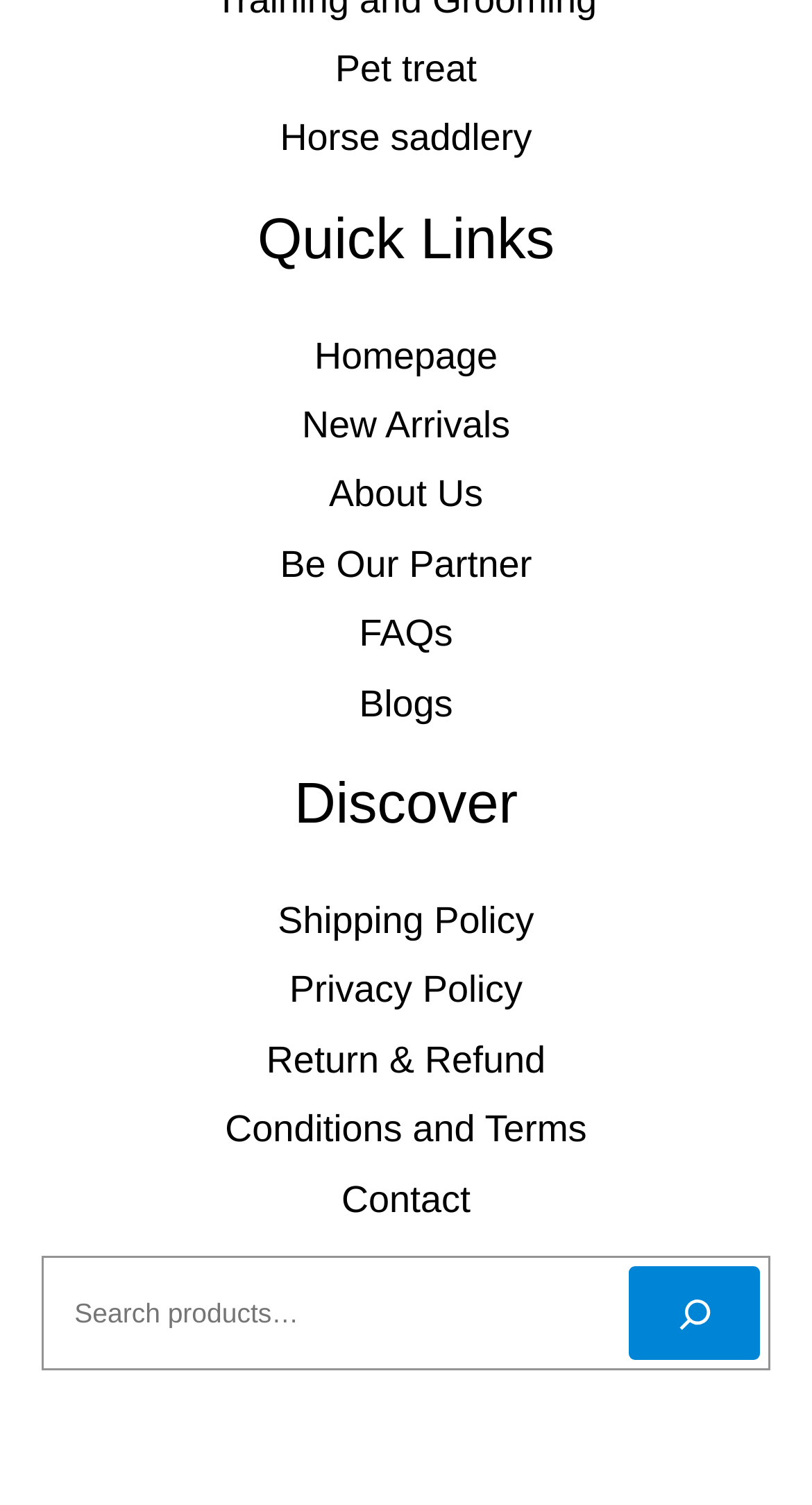Reply to the question with a brief word or phrase: How many links are in the Discover section?

5